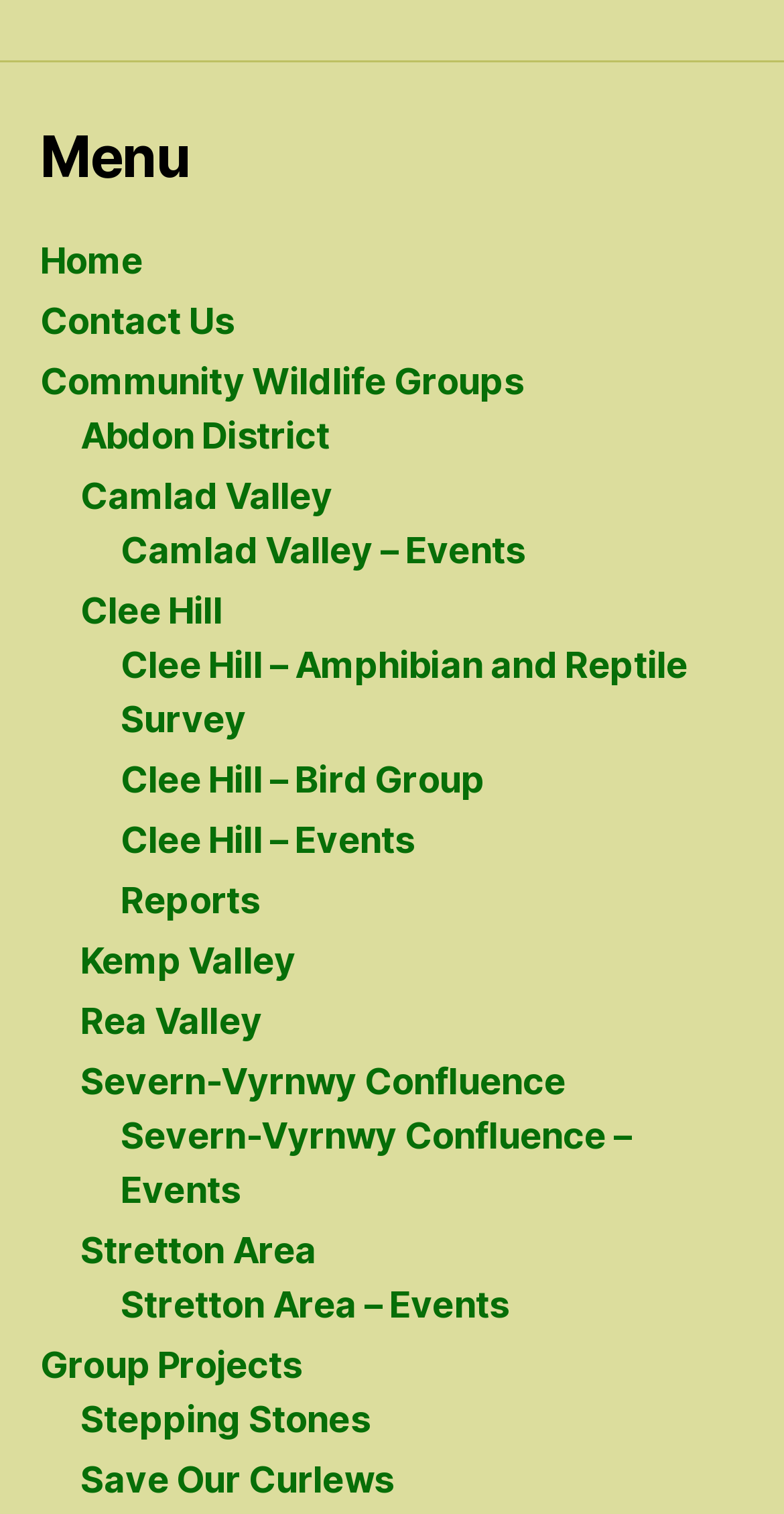Specify the bounding box coordinates of the area that needs to be clicked to achieve the following instruction: "check events in camlad valley".

[0.154, 0.35, 0.669, 0.378]